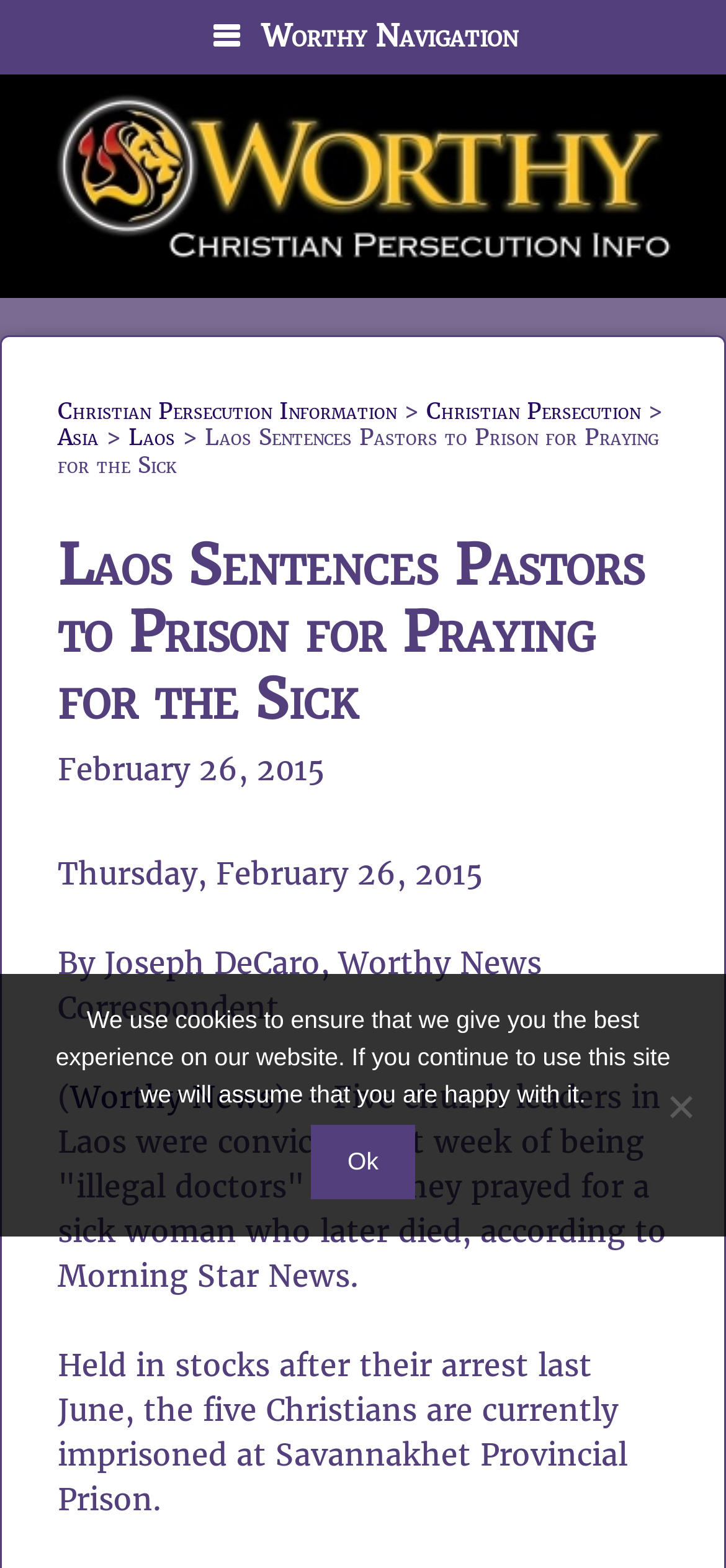Generate the title text from the webpage.

Laos Sentences Pastors to Prison for Praying for the Sick